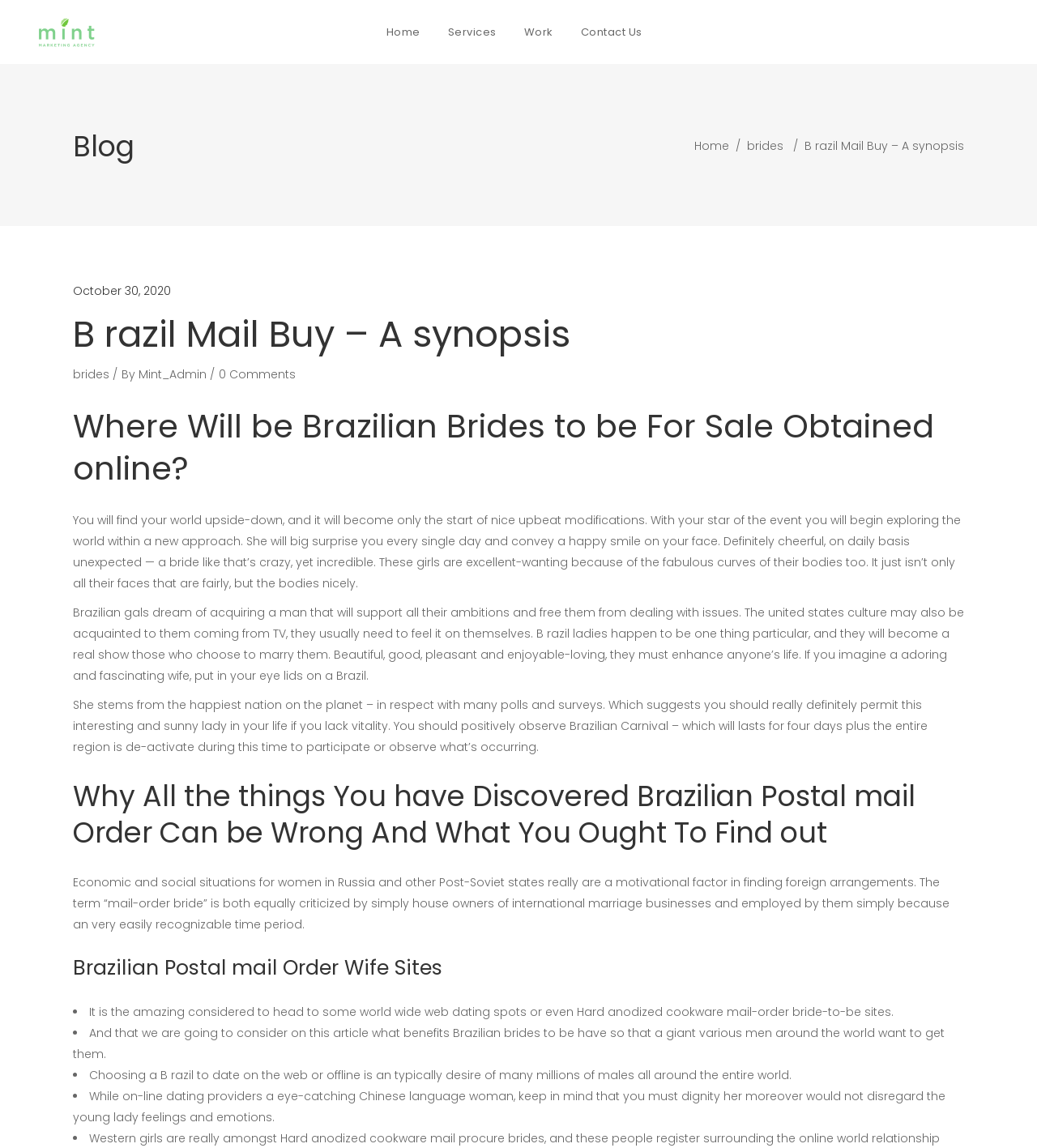Identify the bounding box coordinates for the UI element described as: "0 Comments".

[0.211, 0.319, 0.285, 0.333]